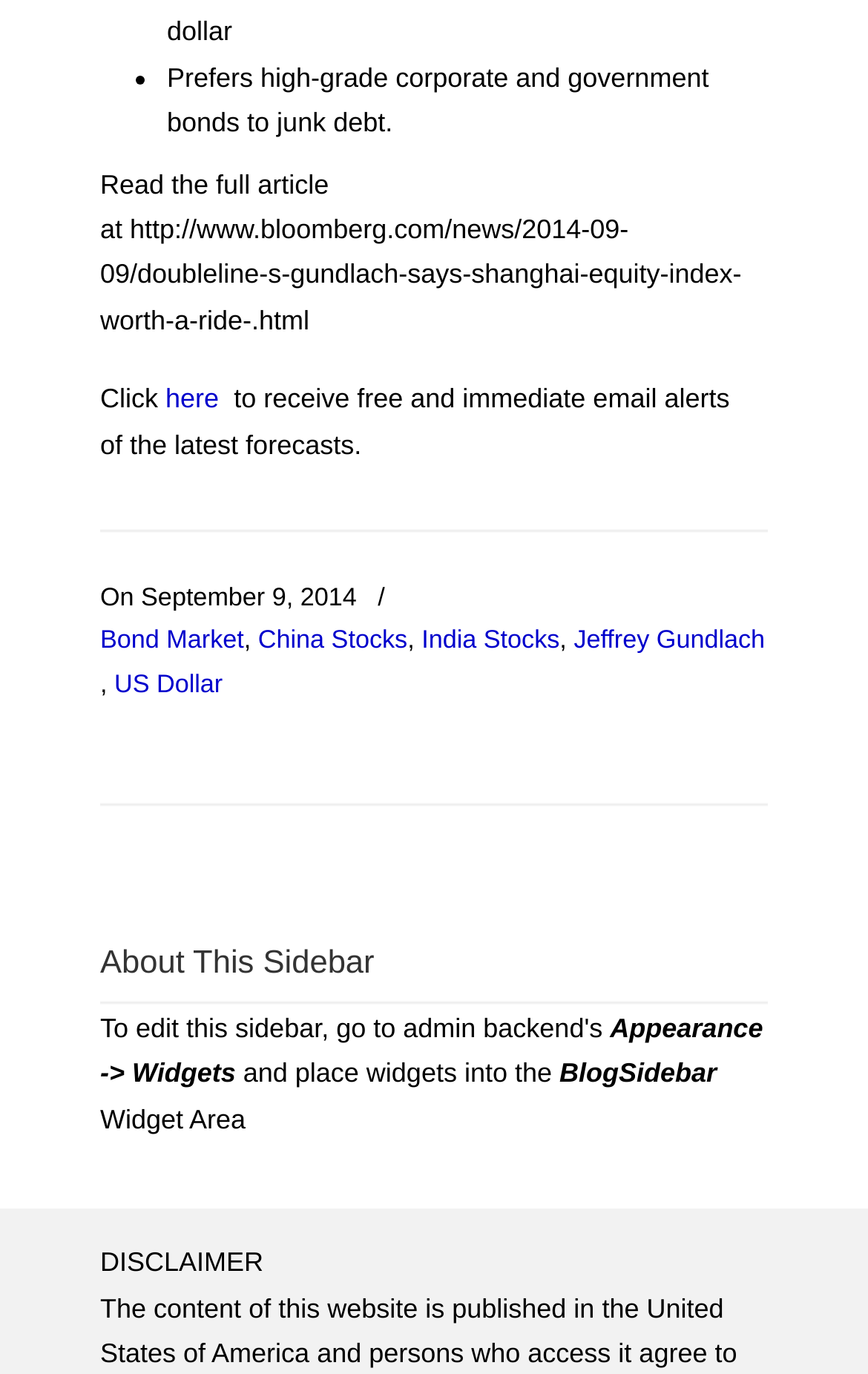What type of bonds does the author prefer? Observe the screenshot and provide a one-word or short phrase answer.

High-grade corporate and government bonds